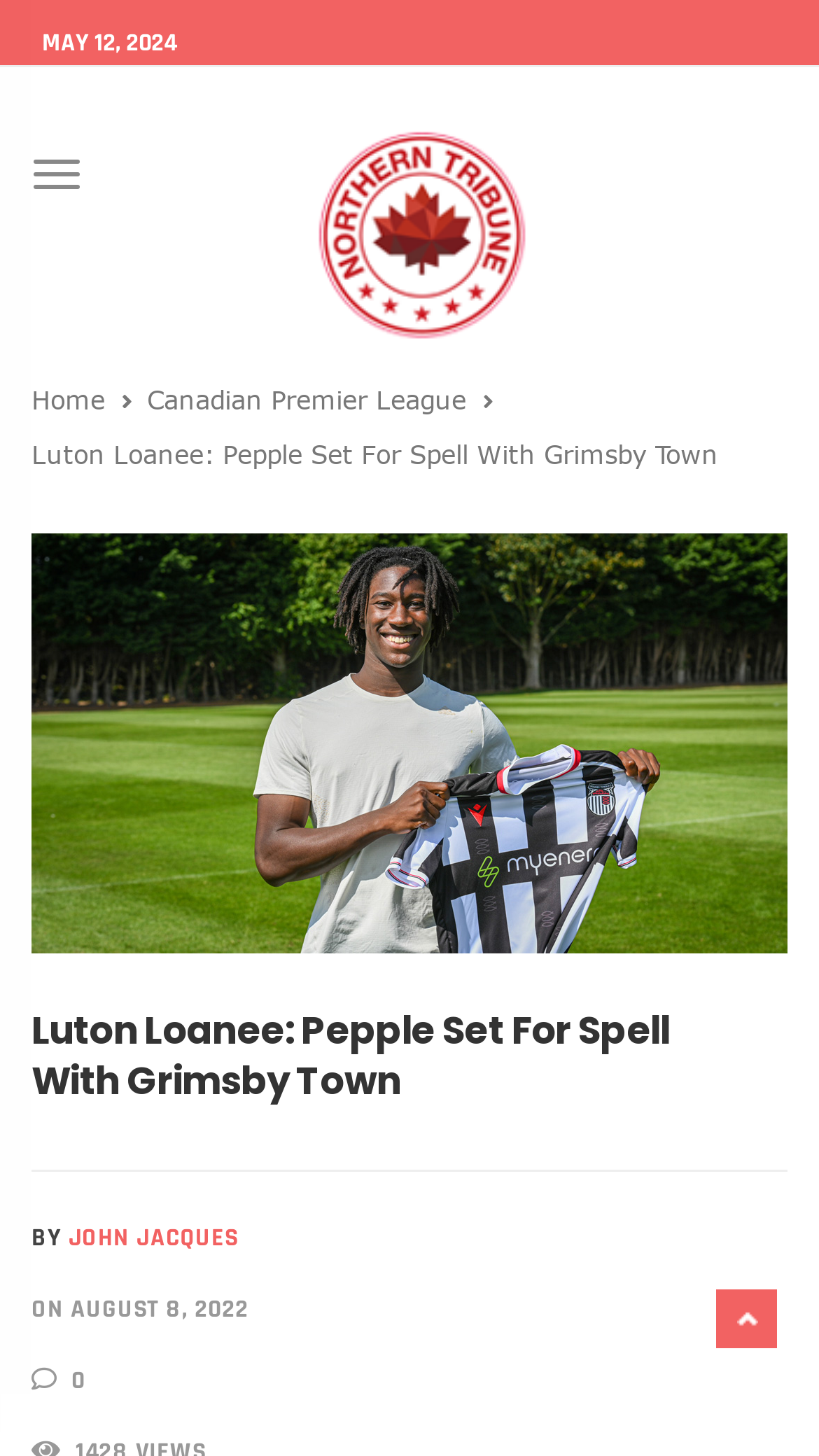Summarize the contents and layout of the webpage in detail.

The webpage appears to be a news article about Luton Town loaning Canadian striker Aribim Pepple to League Two side Grimsby Town. At the top of the page, there is a date "MAY 12, 2024" and a button to toggle navigation. To the right of the date, there is a logo image. Below the date, there are links to "Home" and "Canadian Premier League". 

The main title of the article "Luton Loanee: Pepple Set For Spell With Grimsby Town" is displayed prominently, with an image of Aribim Pepple playing for Grimsby Town below it. The image takes up most of the width of the page. 

Further down, there is a heading with the same title as the article, followed by the author's name "JOHN JACQUES" and the date "AUGUST 8, 2022". At the very bottom of the page, there are some icons and a link, but their purposes are unclear.